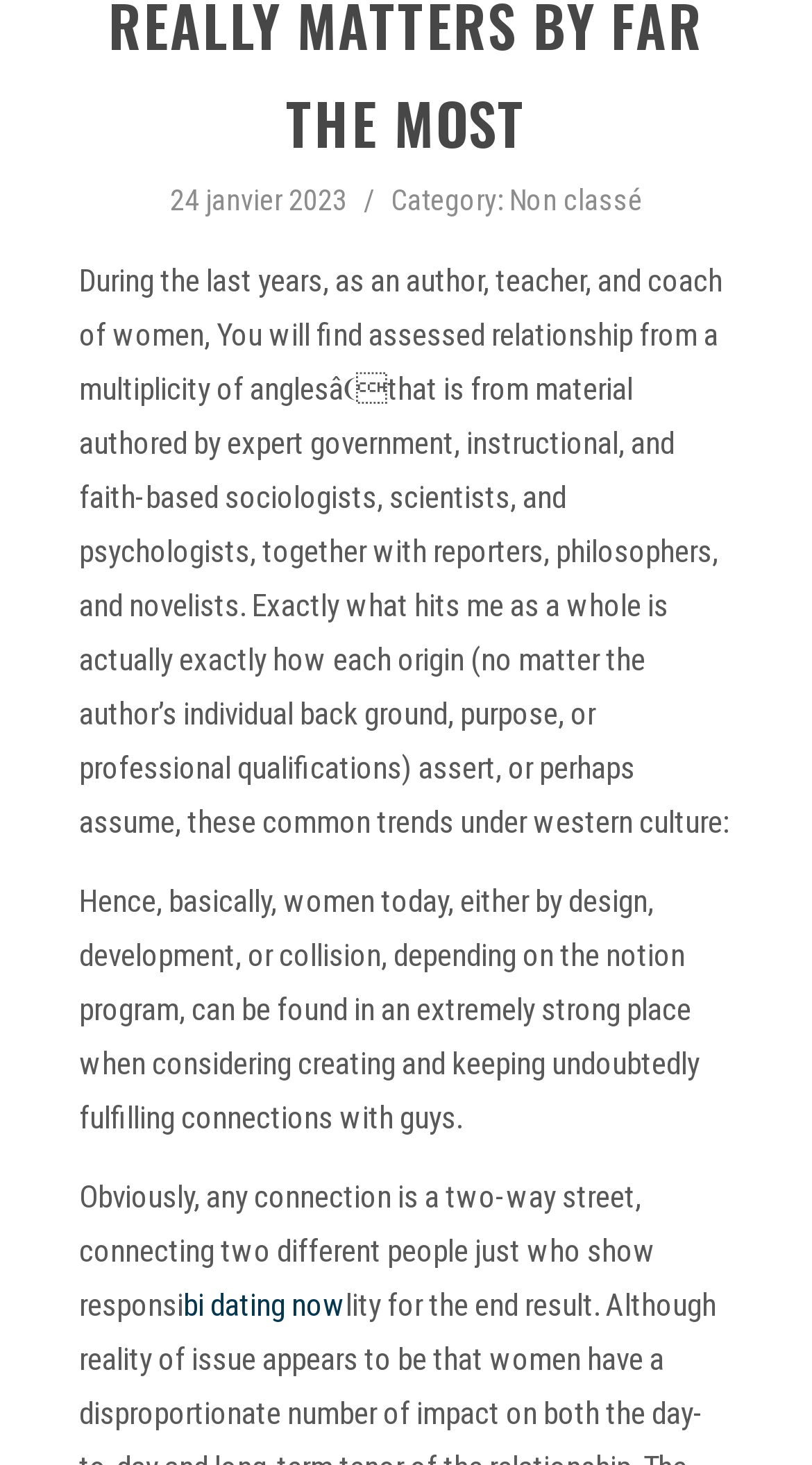Locate the bounding box of the UI element described by: "bi dating now" in the given webpage screenshot.

[0.226, 0.879, 0.426, 0.904]